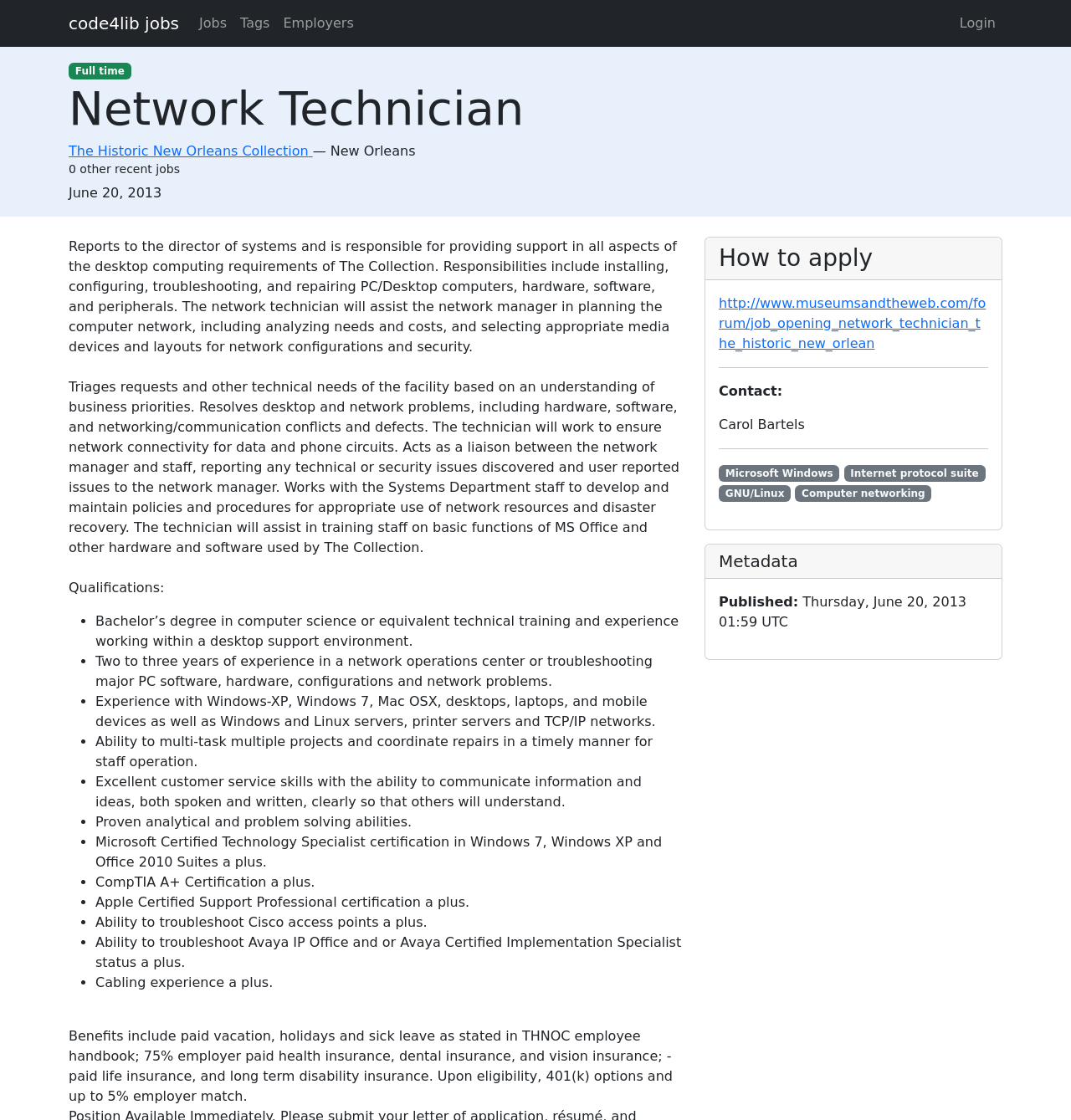Find the bounding box coordinates of the area that needs to be clicked in order to achieve the following instruction: "Click on 'code4lib jobs'". The coordinates should be specified as four float numbers between 0 and 1, i.e., [left, top, right, bottom].

[0.064, 0.006, 0.167, 0.036]